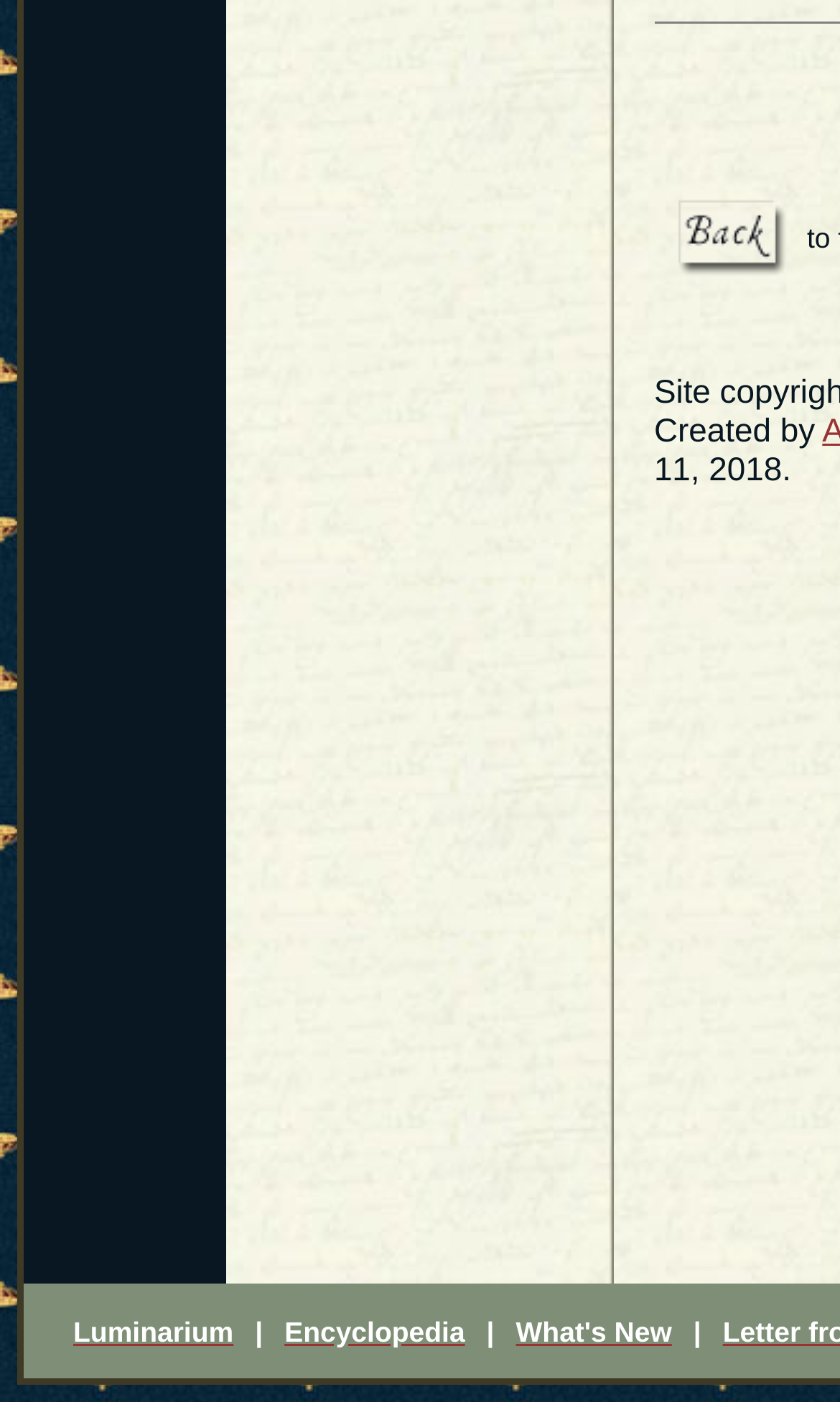Using the webpage screenshot and the element description What's New, determine the bounding box coordinates. Specify the coordinates in the format (top-left x, top-left y, bottom-right x, bottom-right y) with values ranging from 0 to 1.

[0.614, 0.936, 0.8, 0.962]